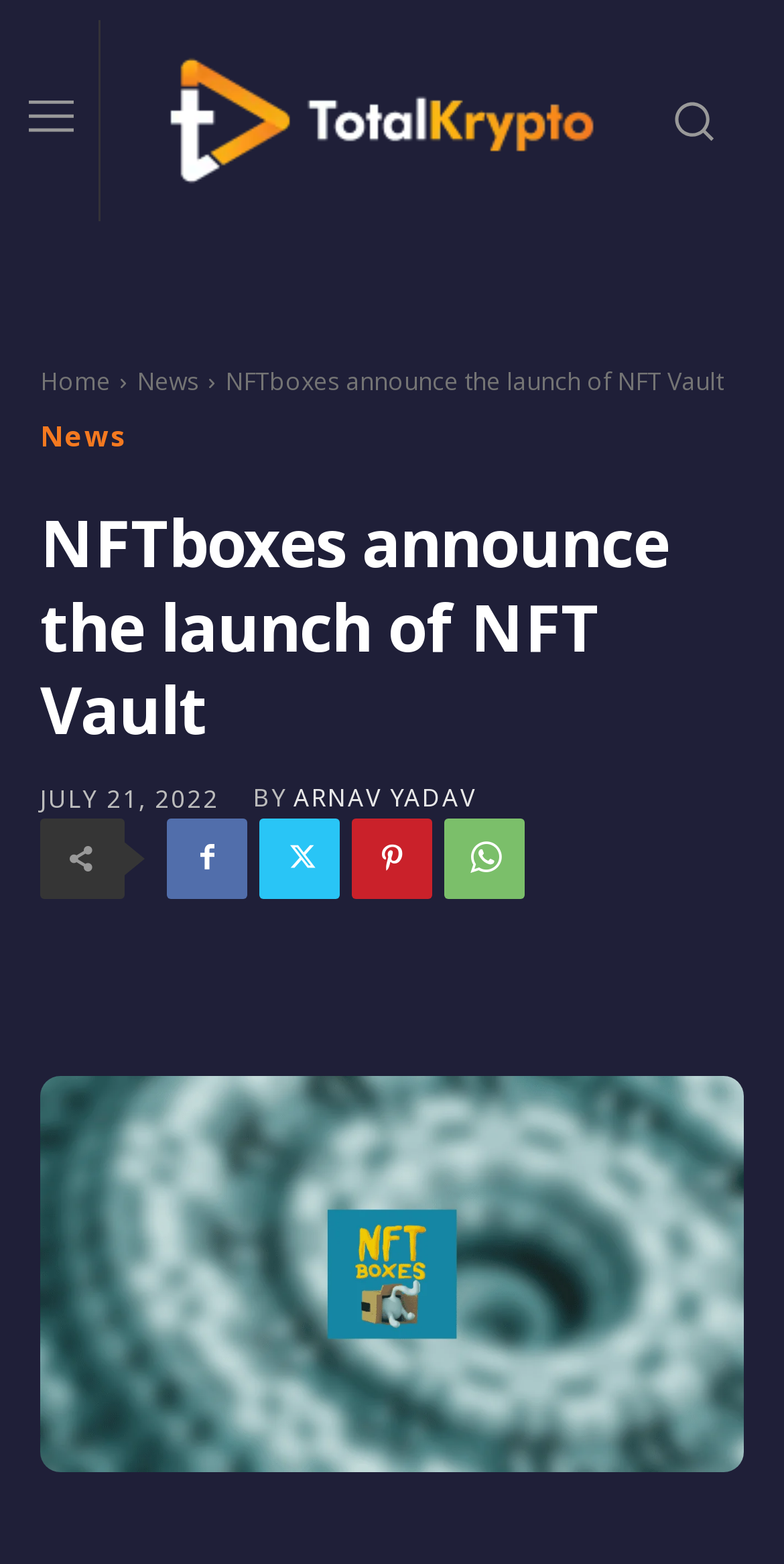Describe all visible elements and their arrangement on the webpage.

The webpage is about NFTBoxes, a monthly subscription service that offers expertly curated NFTs from legendary NFT collector Pranksy. The page announces the launch of NFT Vault.

At the top left corner, there is a small image, and next to it, a logo link is positioned. On the top right corner, another image is located. Below the logo, there are three navigation links: "Home", "News", and another "News" link.

The main content of the page is a heading that reads "NFTboxes announce the launch of NFT Vault", which is centered at the top of the page. Below the heading, there is a time stamp indicating the date "JULY 21, 2022". 

To the right of the time stamp, there is a "BY" label, followed by a link to the author's name, "ARNAV YADAV". Below the author's name, there are four social media links represented by icons.

At the bottom of the page, there is a large image related to NFTBoxes, taking up most of the page's width.